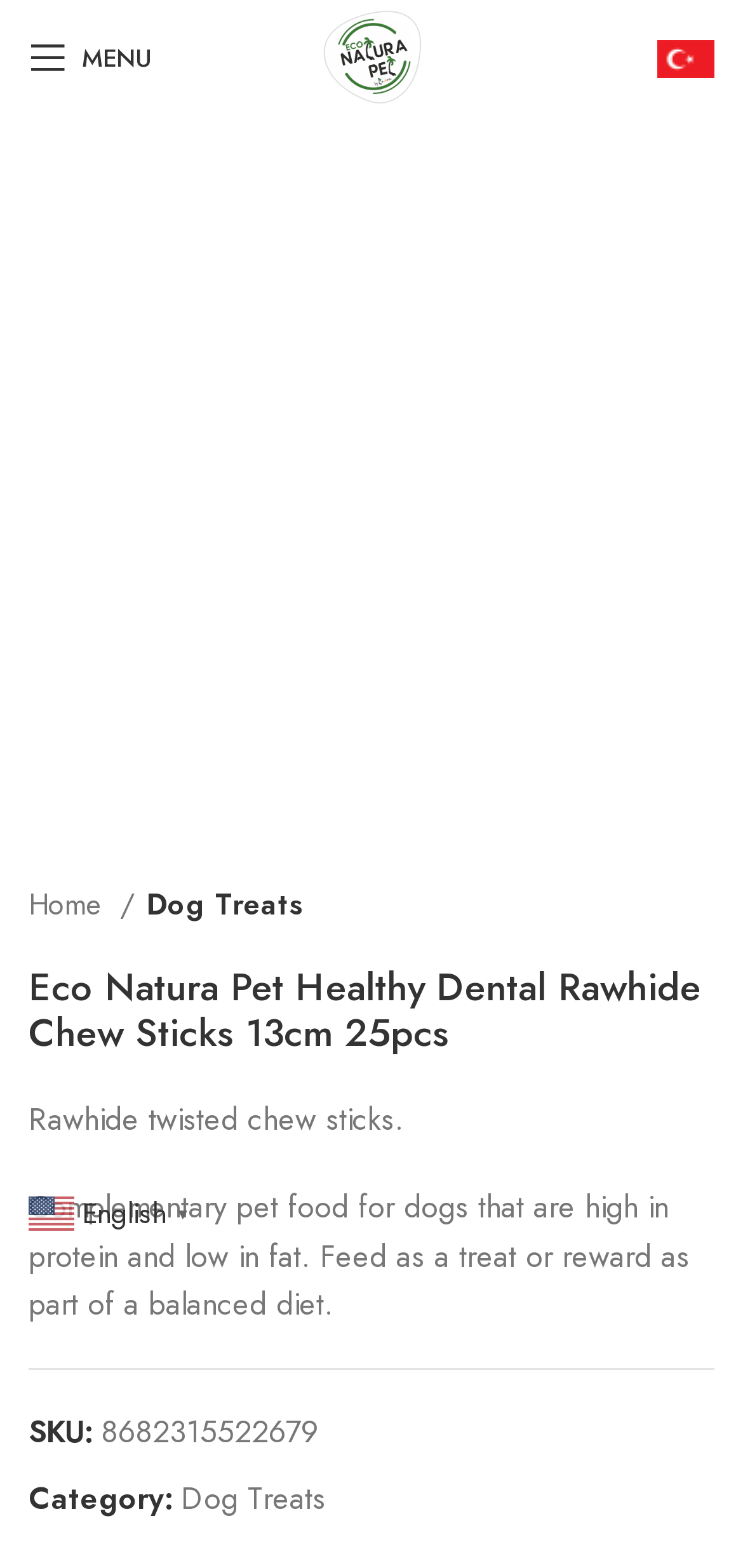What is the category of the product?
We need a detailed and meticulous answer to the question.

The category of the product can be found in the StaticText element on the webpage, which is 'Category: Dog Treats'.